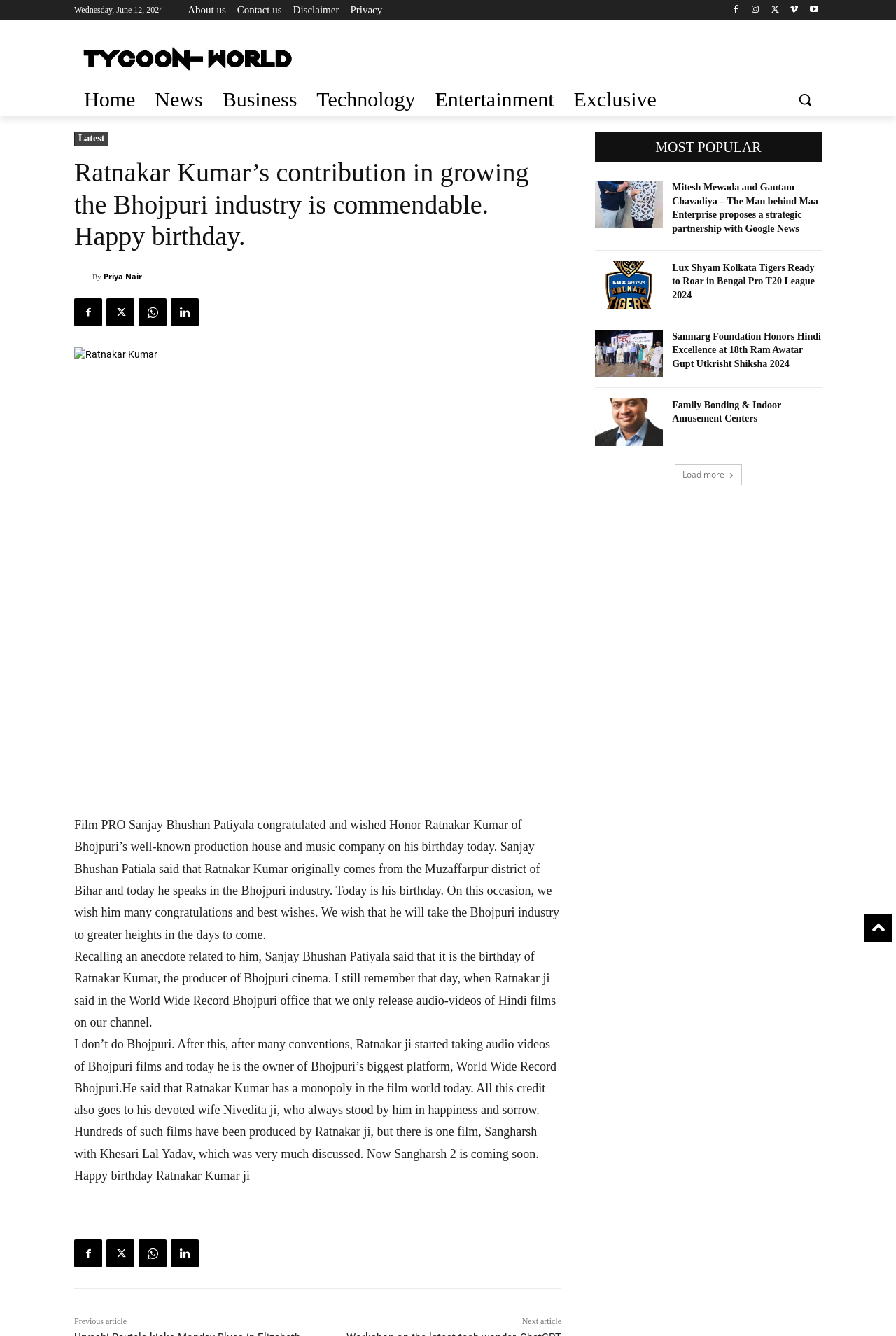What is the name of the production house and music company mentioned in the article?
Answer with a single word or phrase by referring to the visual content.

World Wide Record Bhojpuri